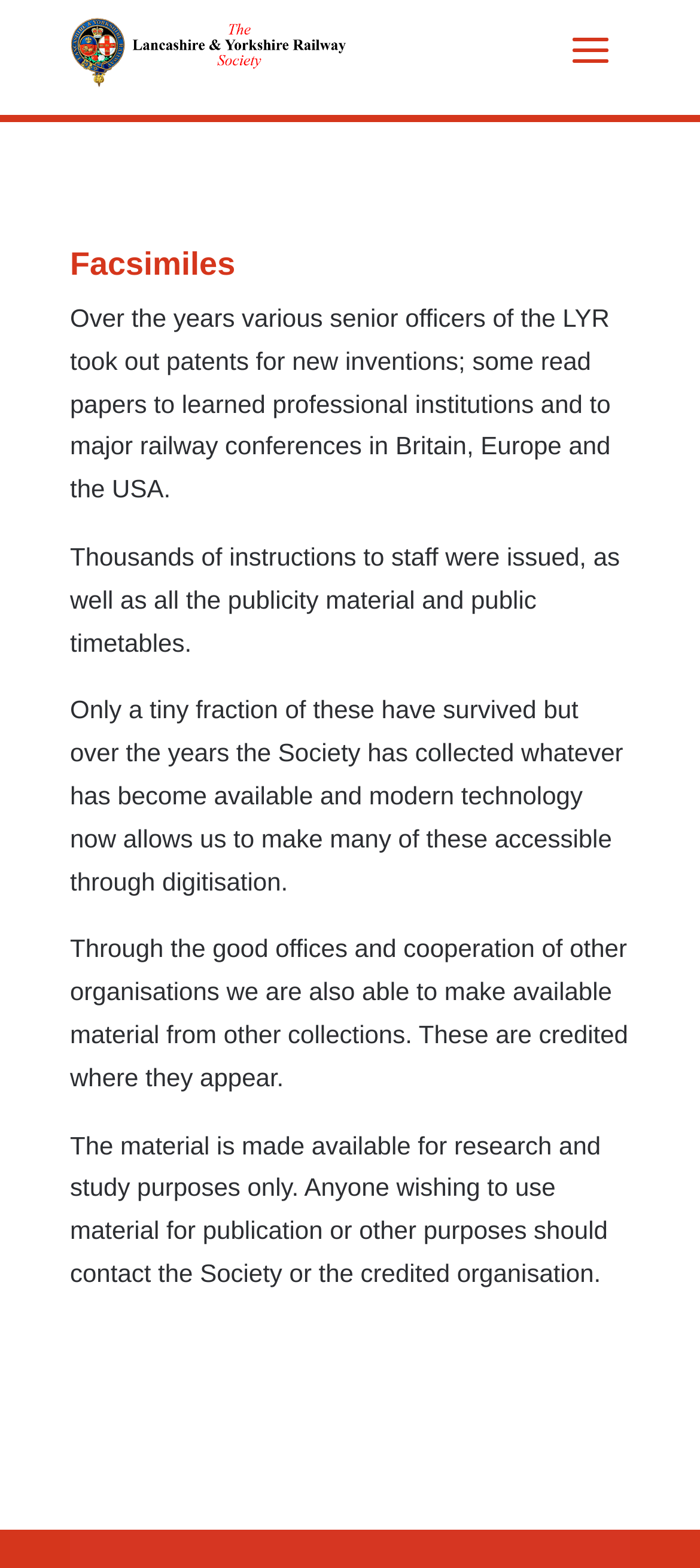What has the Society collected over the years?
Please provide a single word or phrase based on the screenshot.

Whatever has become available